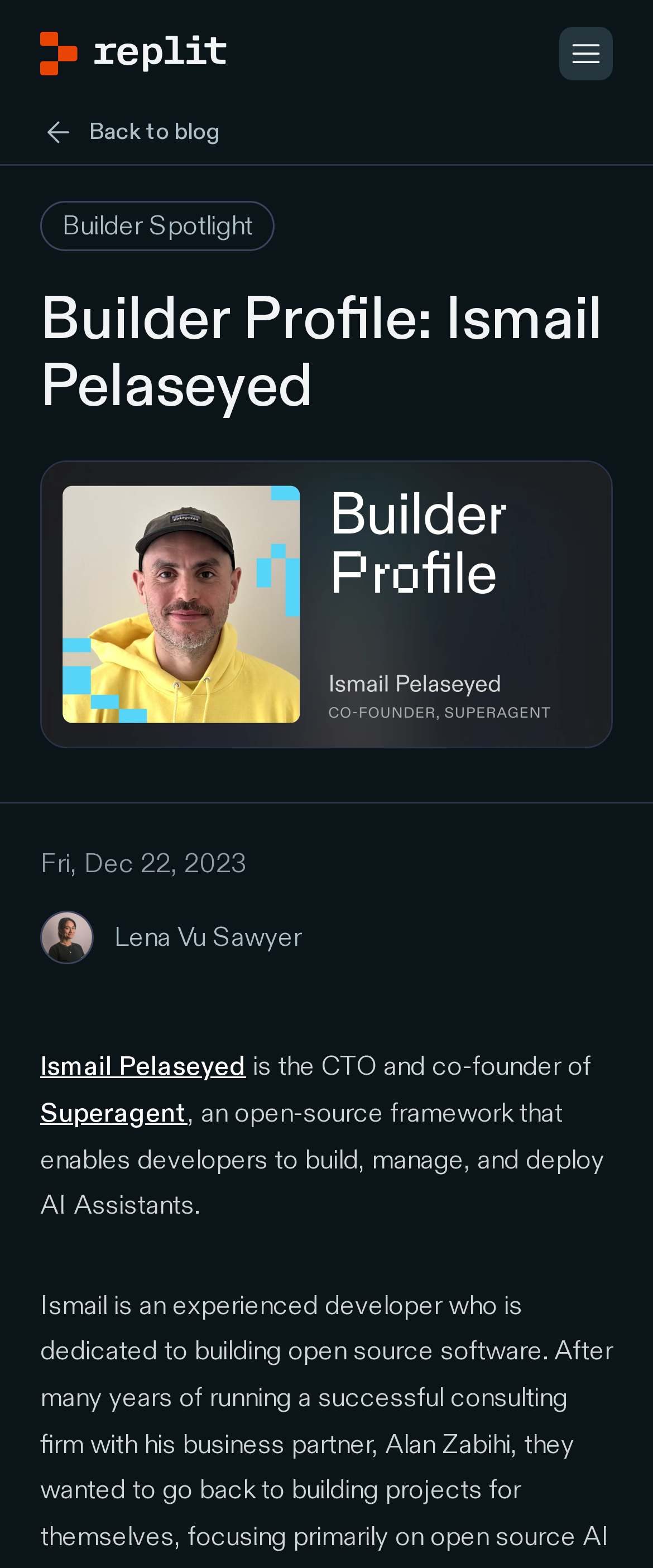Locate the bounding box coordinates of the UI element described by: "Escambray ENGLISH EDITION". The bounding box coordinates should consist of four float numbers between 0 and 1, i.e., [left, top, right, bottom].

None